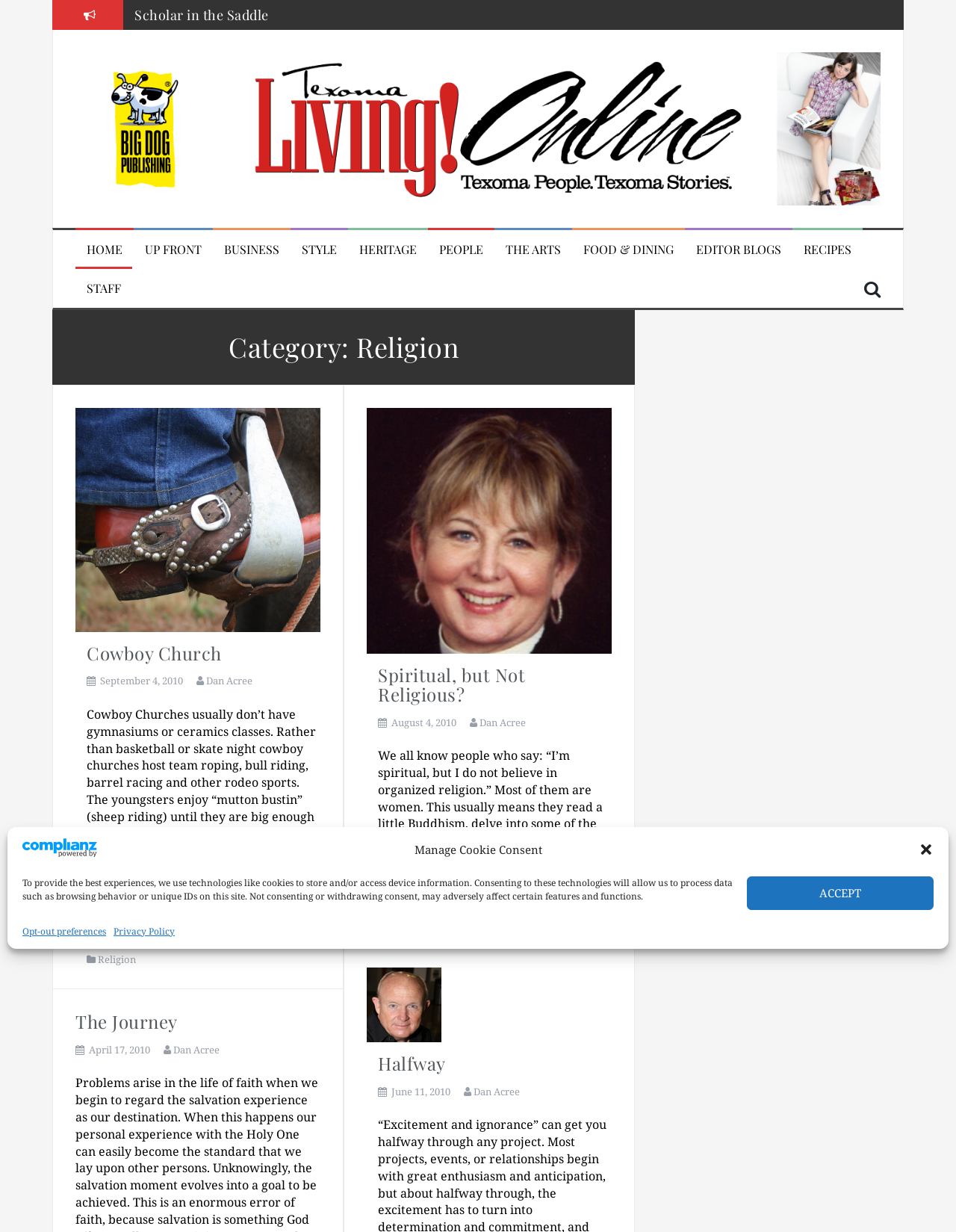What is the category of the articles on this webpage?
Analyze the image and provide a thorough answer to the question.

I determined the answer by looking at the heading 'Category: Religion' which is a subheading under the 'HERITAGE' section, indicating that the articles on this webpage are categorized under 'Religion'.